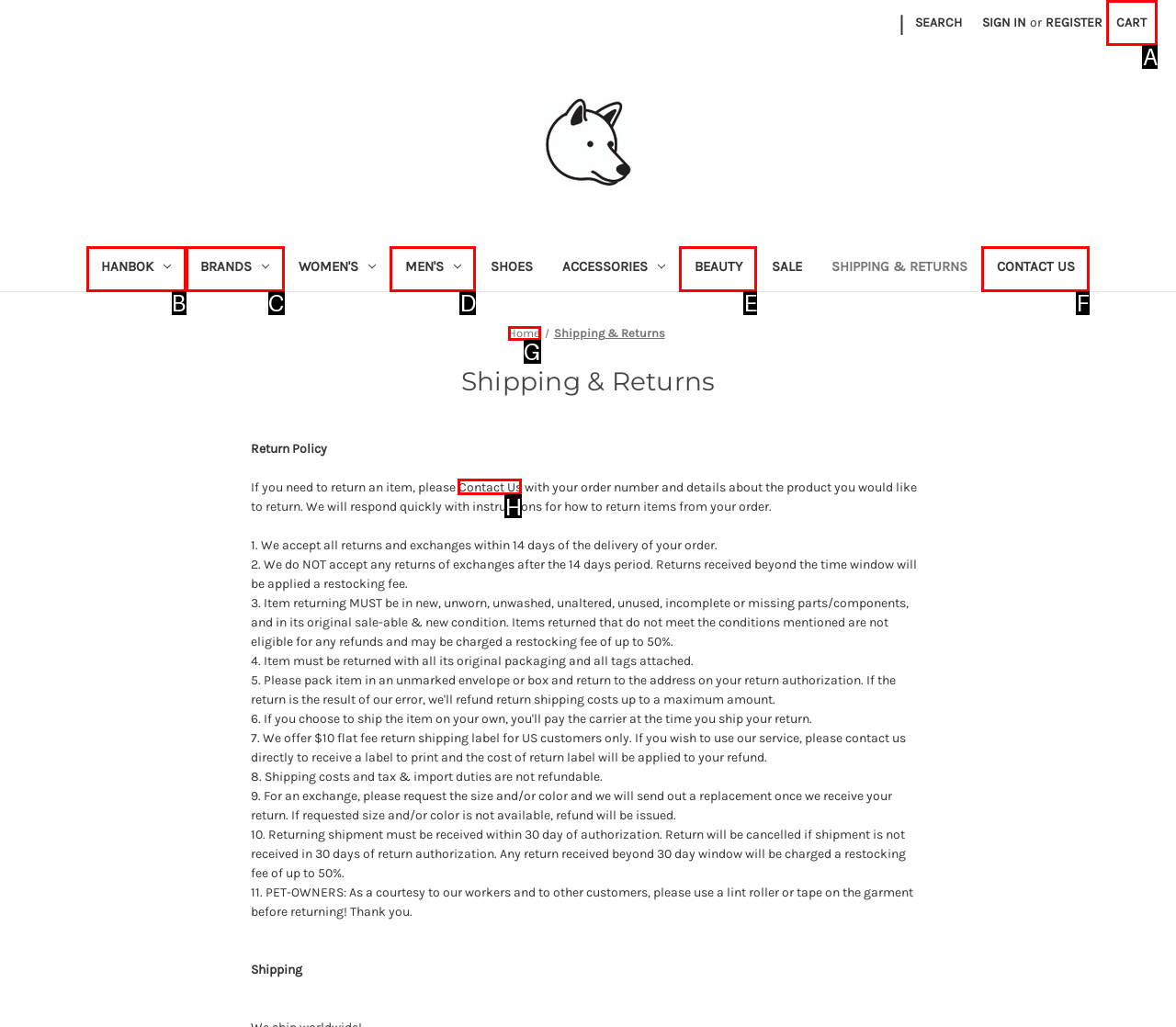Determine the HTML element to click for the instruction: View your cart.
Answer with the letter corresponding to the correct choice from the provided options.

A